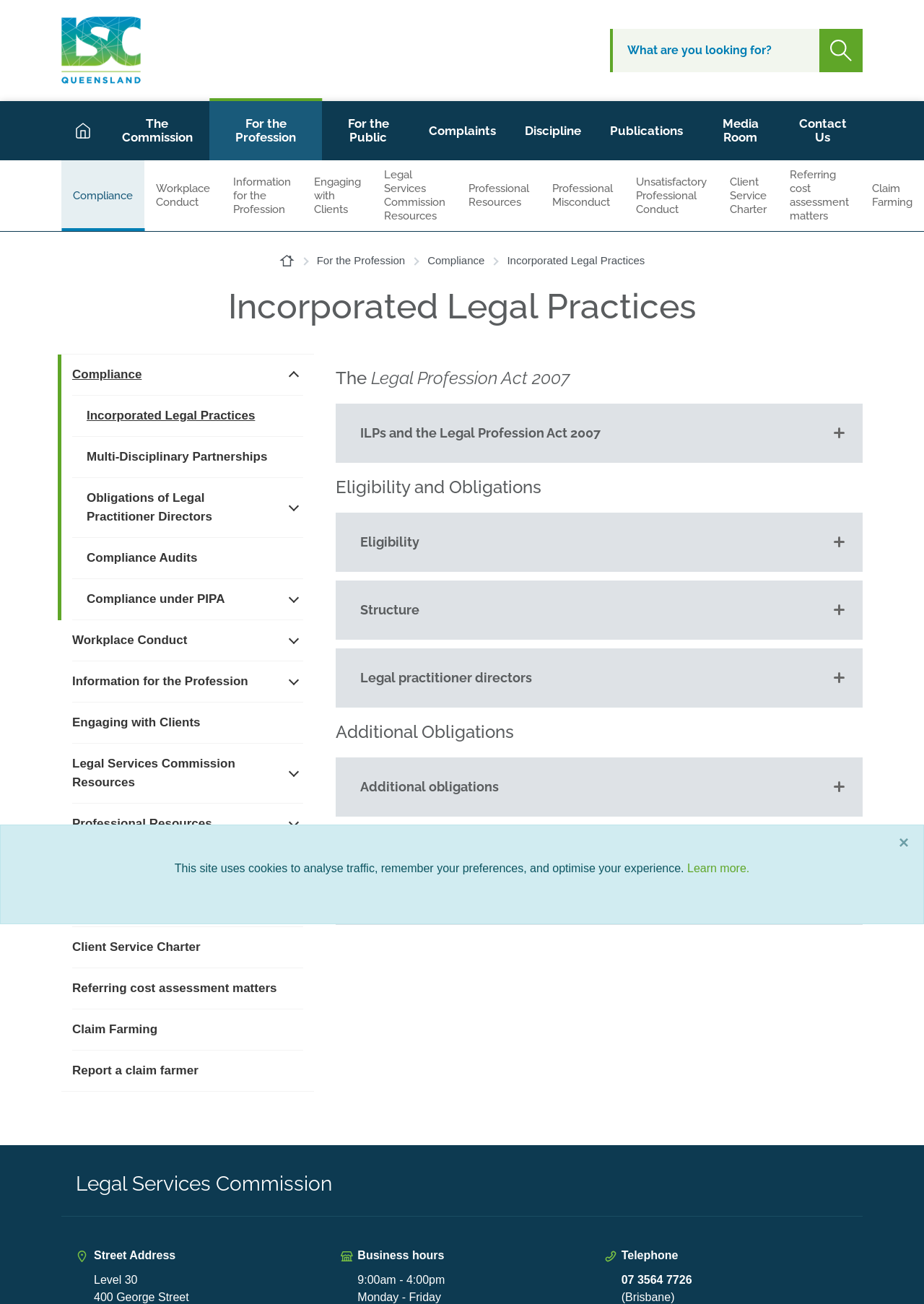What is the purpose of the 'Close' button?
Using the image, respond with a single word or phrase.

To close the cookie alert